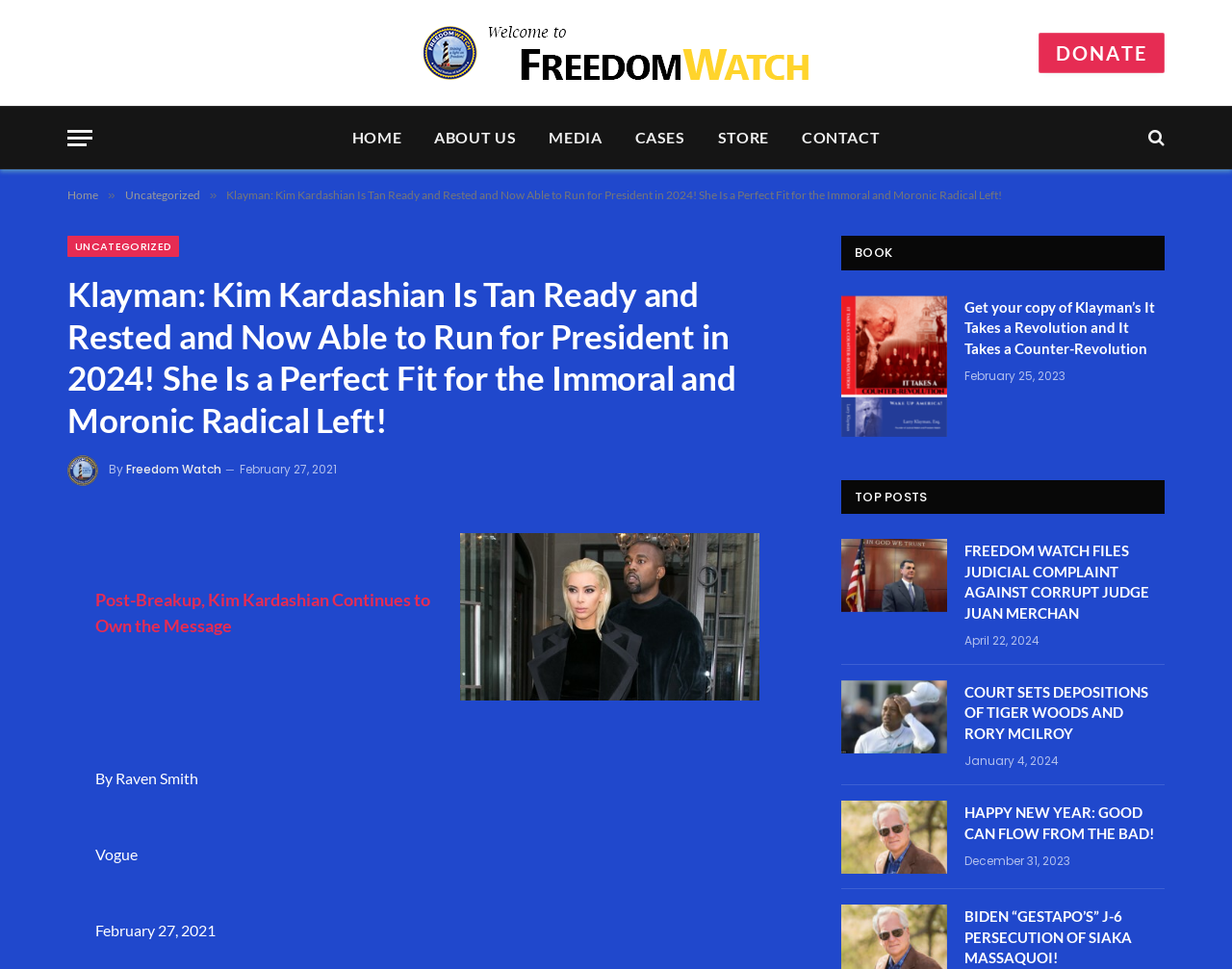Locate the bounding box coordinates of the element that should be clicked to fulfill the instruction: "Click on the 'FREEDOM WATCH FILES JUDICIAL COMPLAINT AGAINST CORRUPT JUDGE JUAN MERCHAN' link".

[0.683, 0.556, 0.769, 0.632]